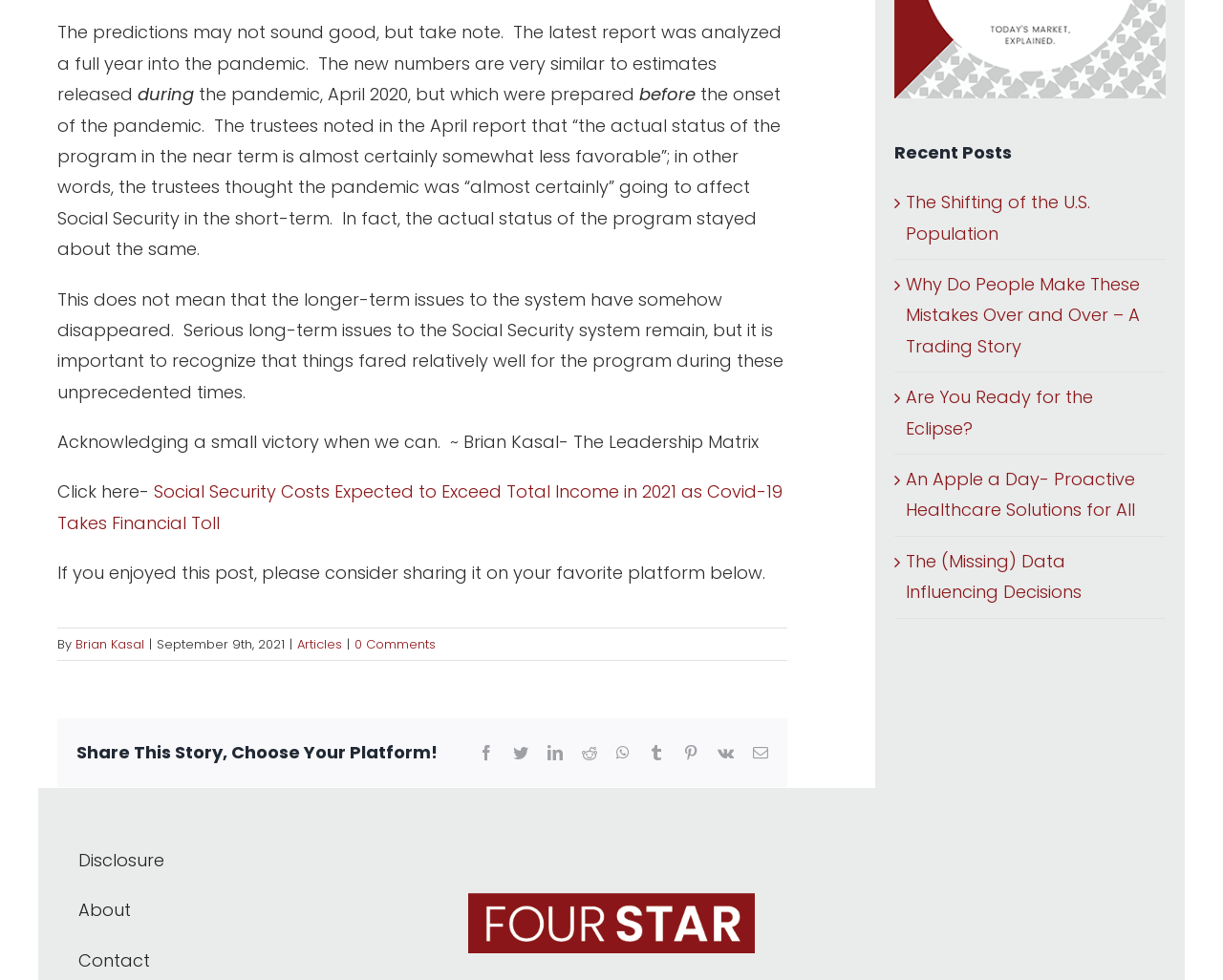Who is the author of the article?
Using the image as a reference, answer the question in detail.

The author's name is mentioned at the end of the article, along with a link to their profile.